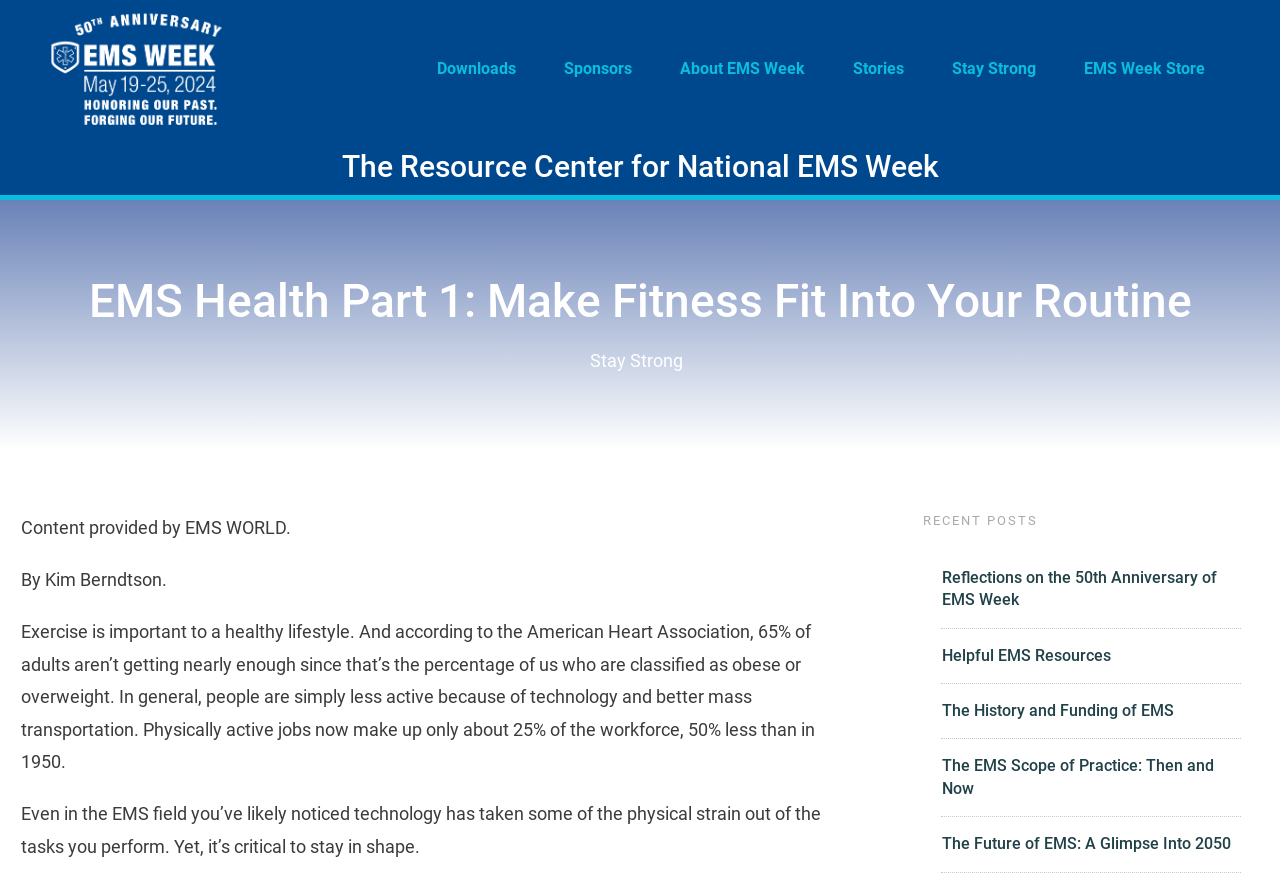Refer to the image and answer the question with as much detail as possible: What percentage of adults are classified as obese or overweight?

I found the answer by looking at the static text element with the bounding box coordinates [0.016, 0.712, 0.637, 0.884], which contains the text 'according to the American Heart Association, 65% of adults aren’t getting nearly enough since that’s the percentage of us who are classified as obese or overweight'.